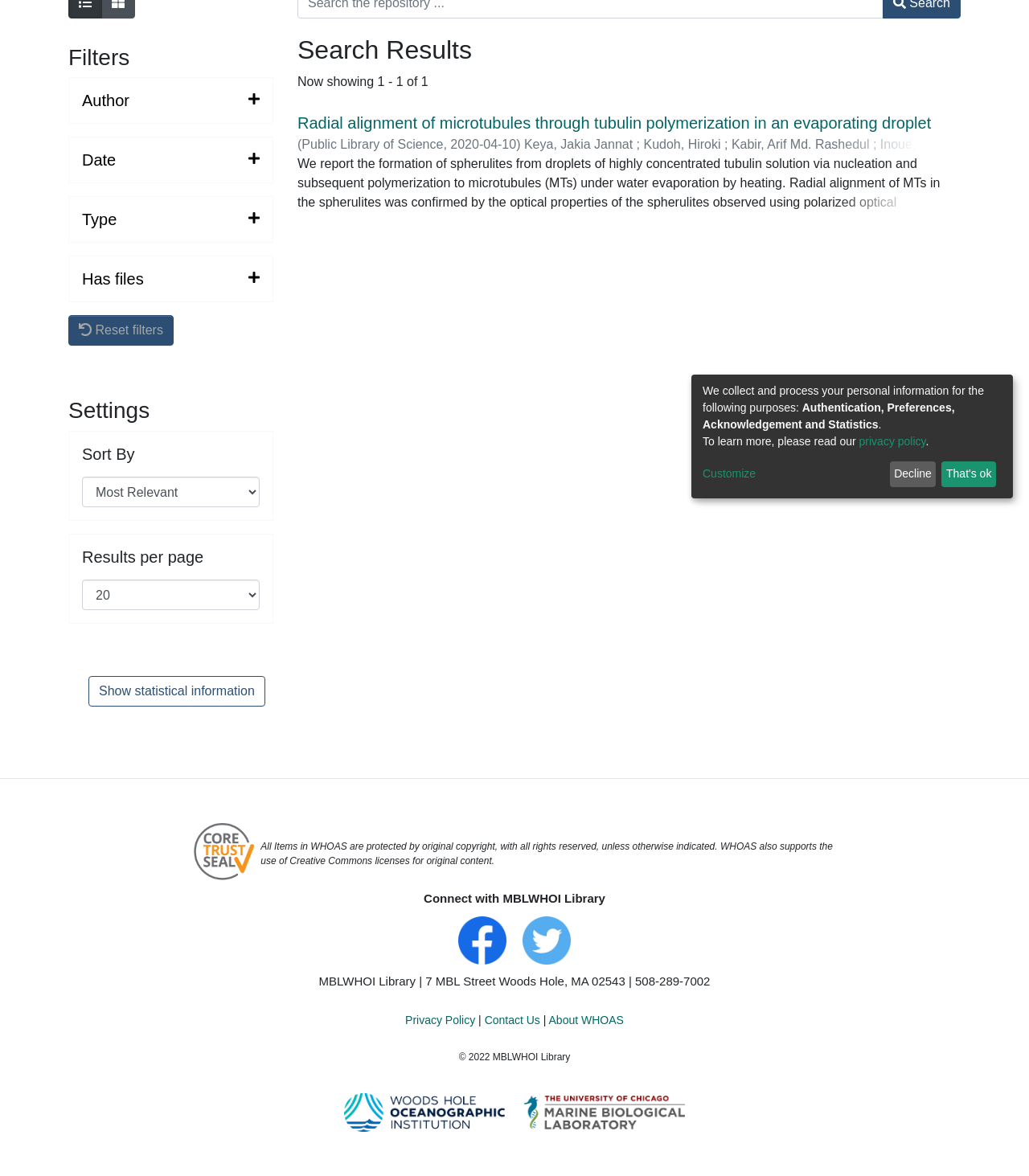Bounding box coordinates are specified in the format (top-left x, top-left y, bottom-right x, bottom-right y). All values are floating point numbers bounded between 0 and 1. Please provide the bounding box coordinate of the region this sentence describes: input value="1" aria-label="Quantity" value="1"

None